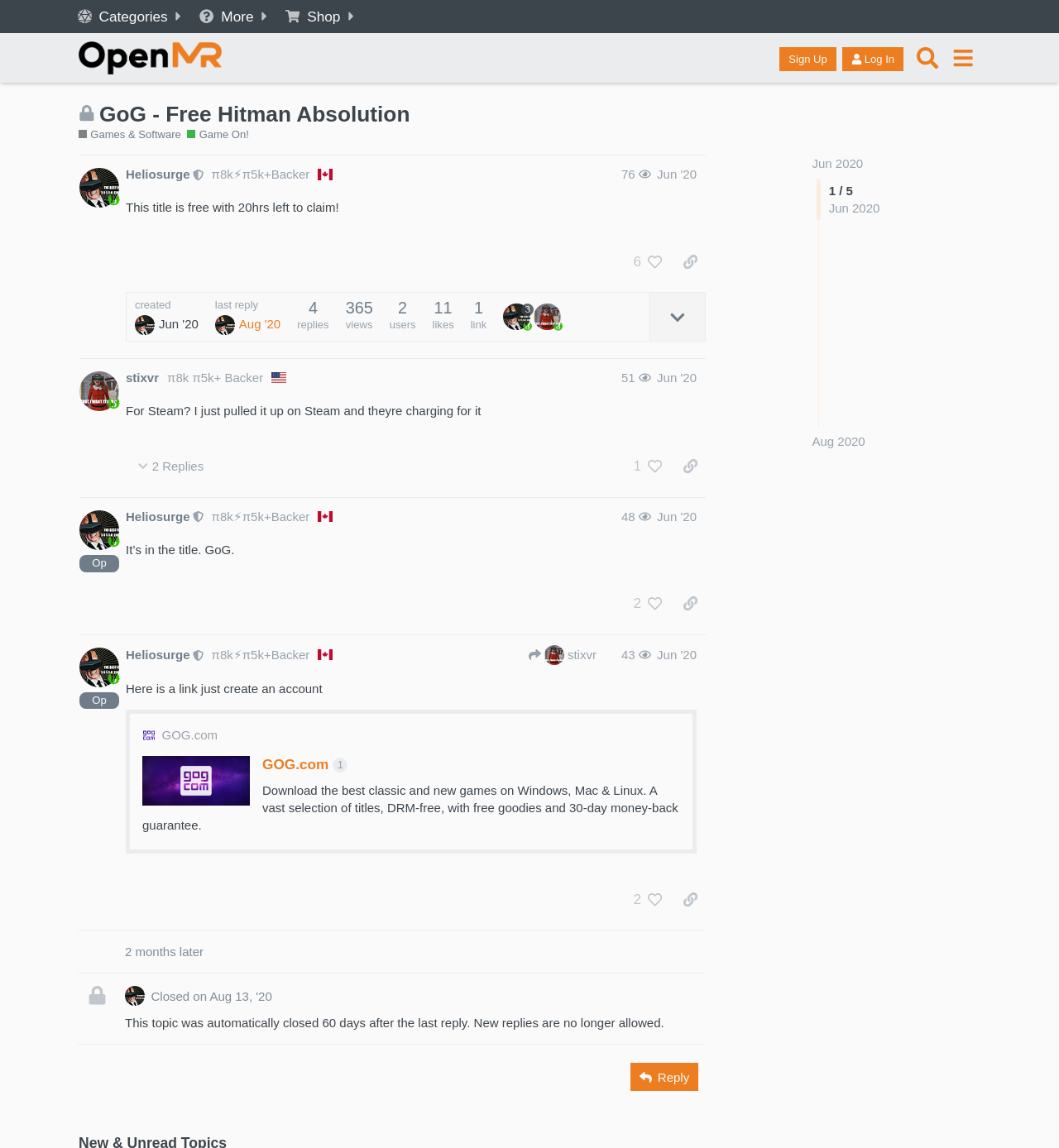Determine the coordinates of the bounding box that should be clicked to complete the instruction: "Sign Up". The coordinates should be represented by four float numbers between 0 and 1: [left, top, right, bottom].

[0.736, 0.041, 0.79, 0.062]